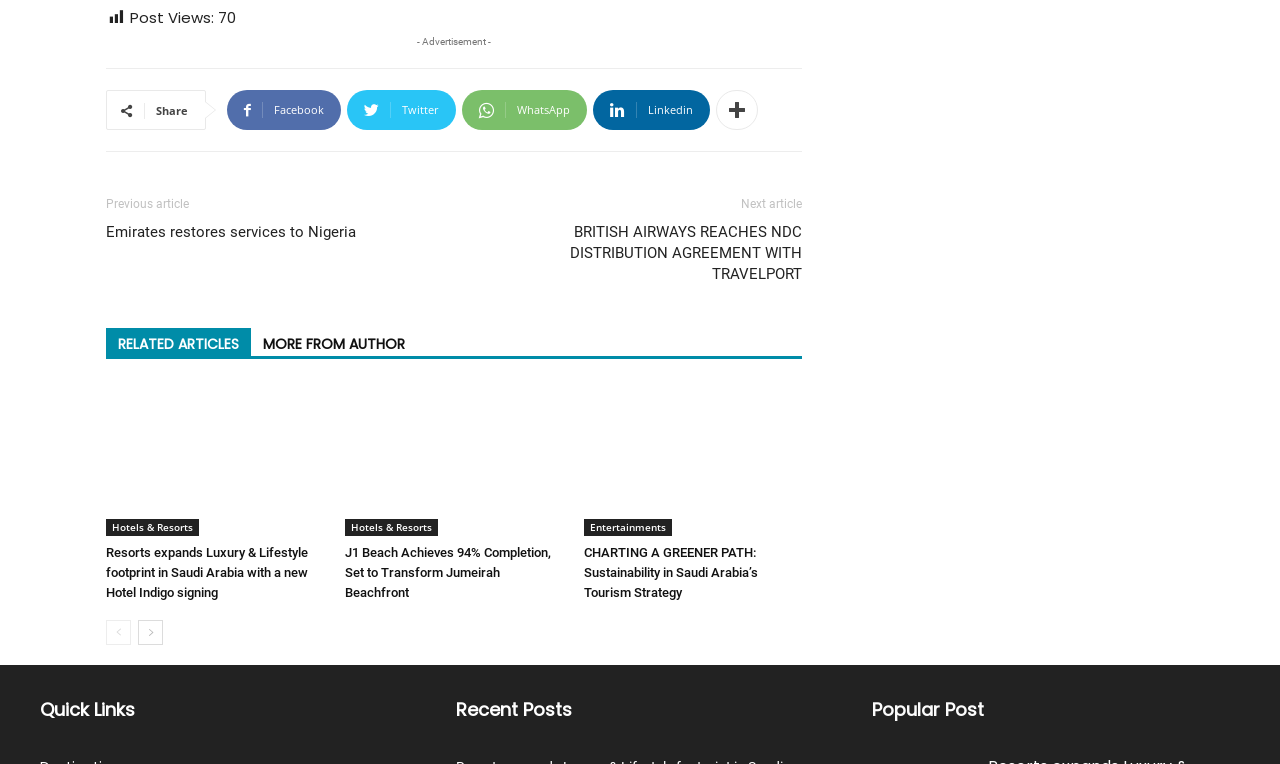Indicate the bounding box coordinates of the element that needs to be clicked to satisfy the following instruction: "Go to next page". The coordinates should be four float numbers between 0 and 1, i.e., [left, top, right, bottom].

[0.108, 0.812, 0.127, 0.845]